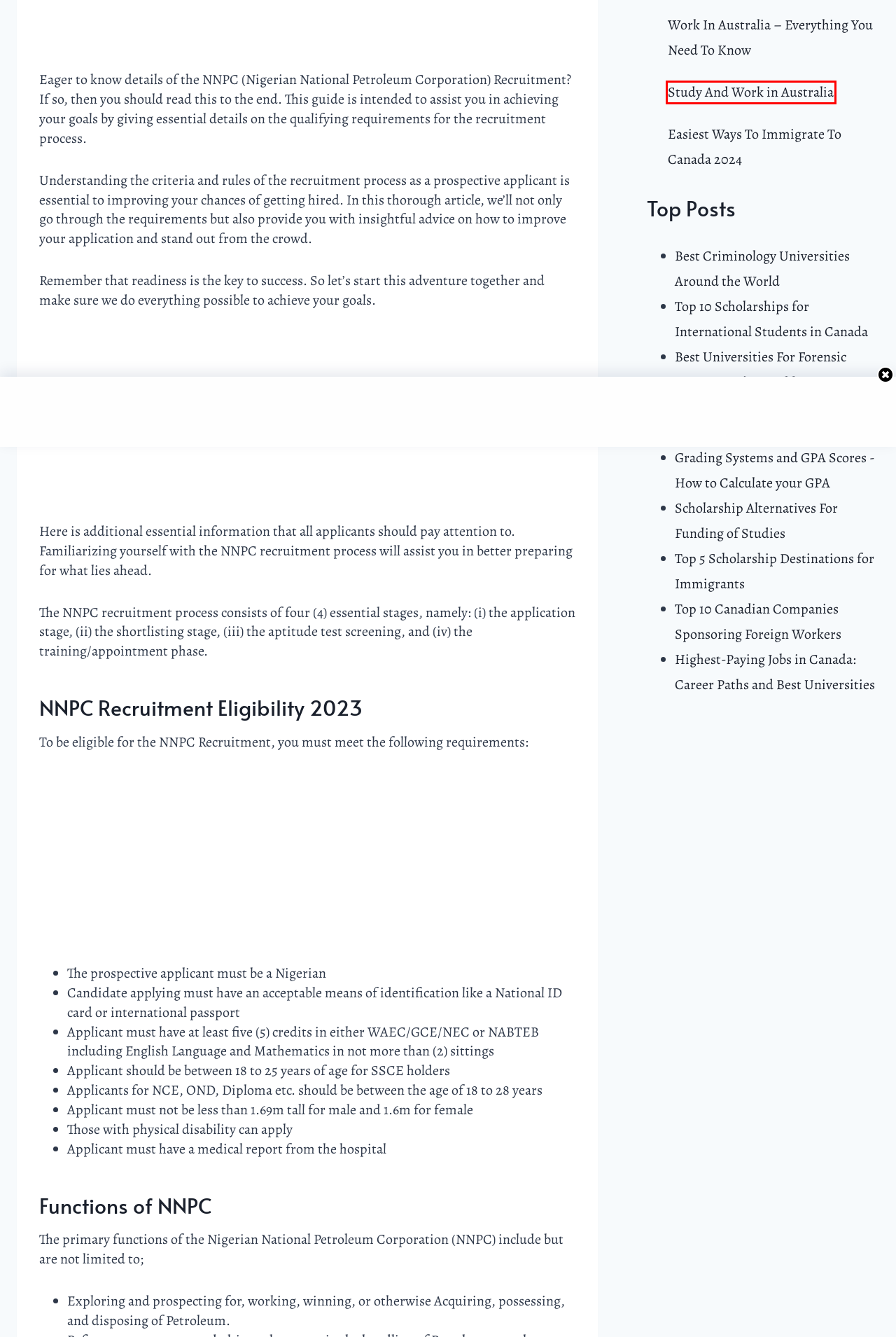You are given a screenshot of a webpage with a red rectangle bounding box. Choose the best webpage description that matches the new webpage after clicking the element in the bounding box. Here are the candidates:
A. Top 5 Canadian Companies Sponsoring Foreign Workers
B. Best Criminology Universities Around the World
C. Work In Australia – Everything You Need To Know
D. Top 10 Scholarships for International Students in Canada
E. Easiest Ways To Immigrate To Canada 2024
F. Study And Work in Australia
G. Top 5 Scholarship Destinations for Immigrants
H. Scholarship Alternatives For Funding of Studies

F